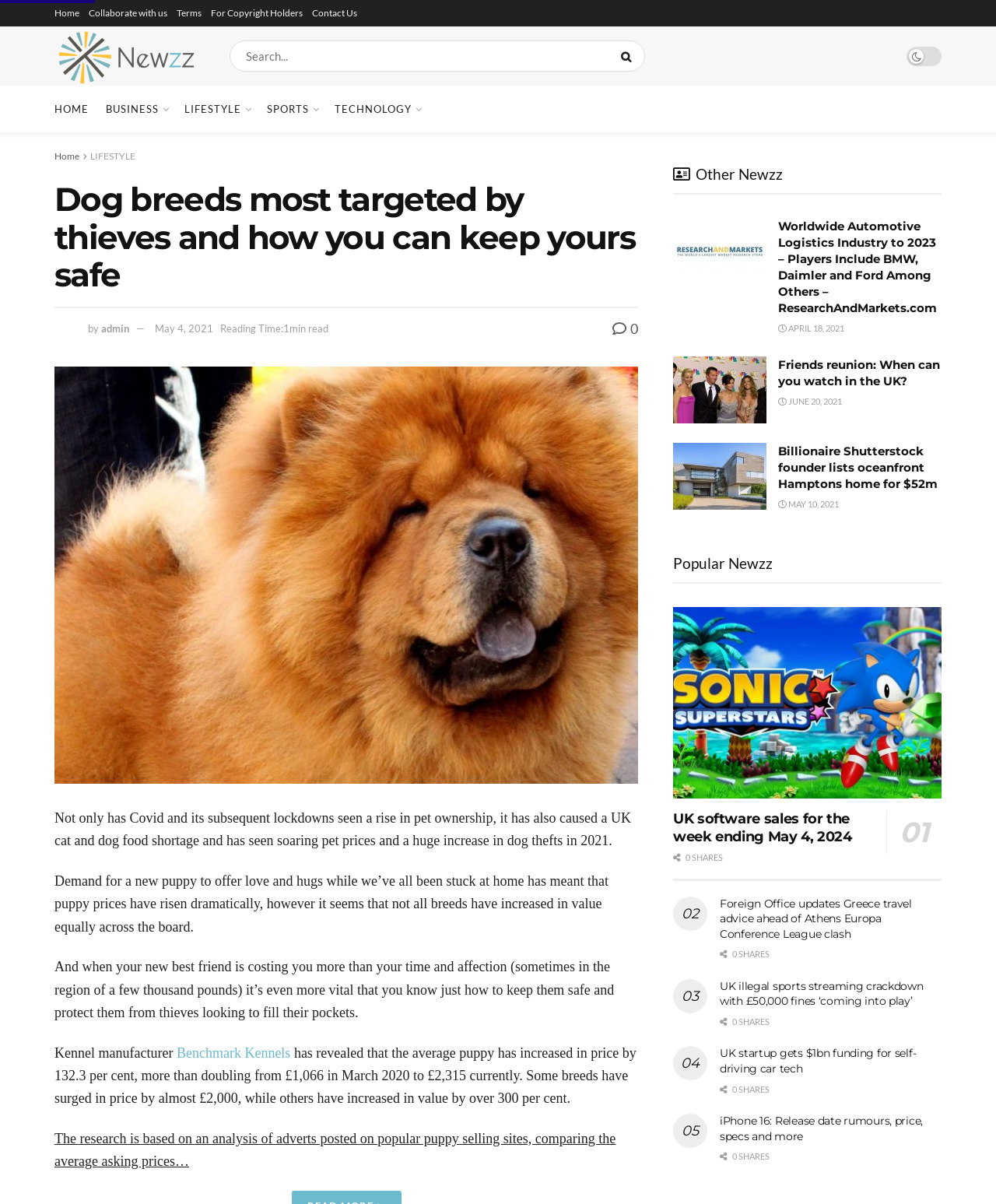Provide the bounding box coordinates for the specified HTML element described in this description: "May 10, 2021". The coordinates should be four float numbers ranging from 0 to 1, in the format [left, top, right, bottom].

[0.781, 0.414, 0.842, 0.423]